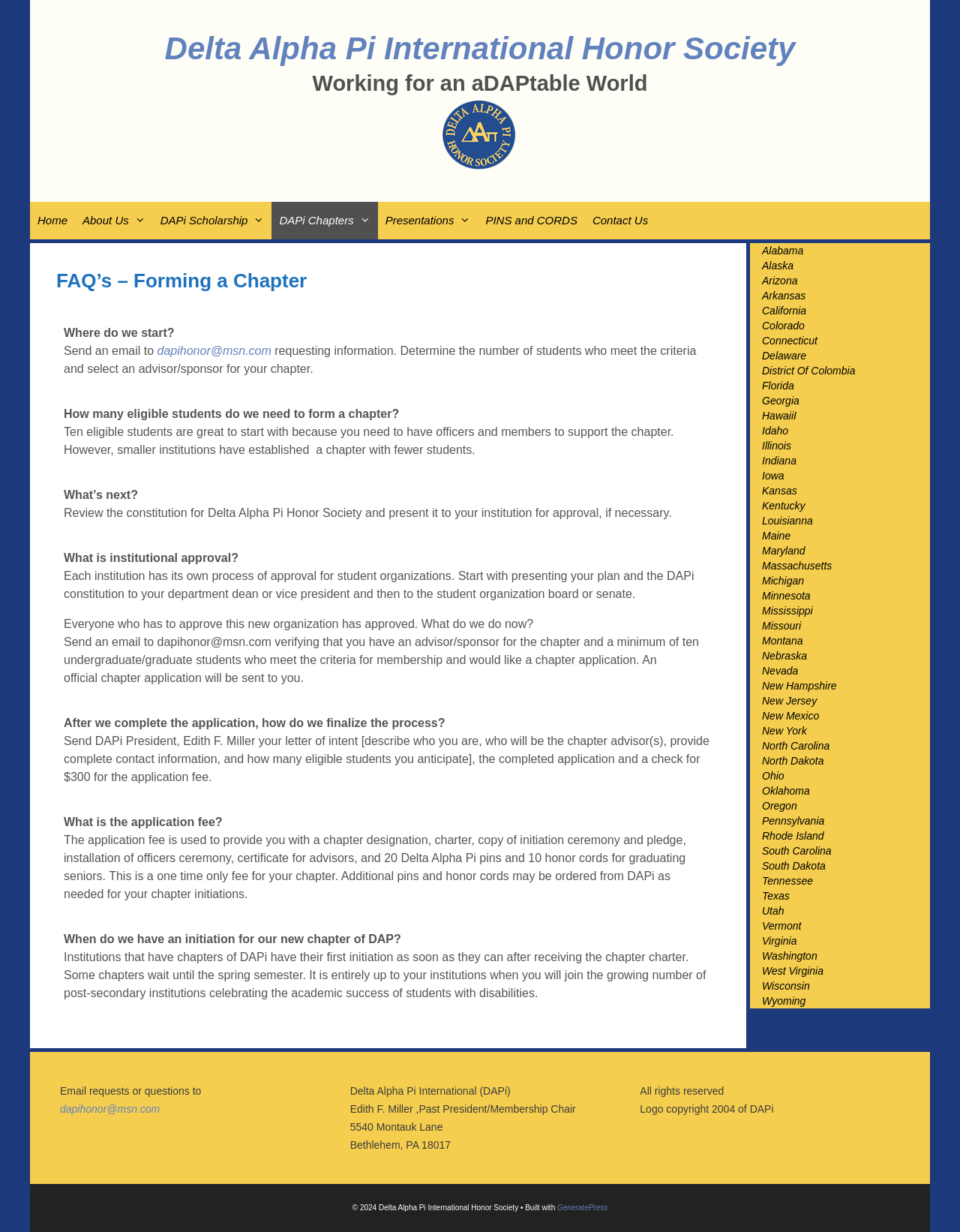Determine the bounding box coordinates for the region that must be clicked to execute the following instruction: "Click on the 'DAPi Scholarship' link".

[0.159, 0.164, 0.283, 0.194]